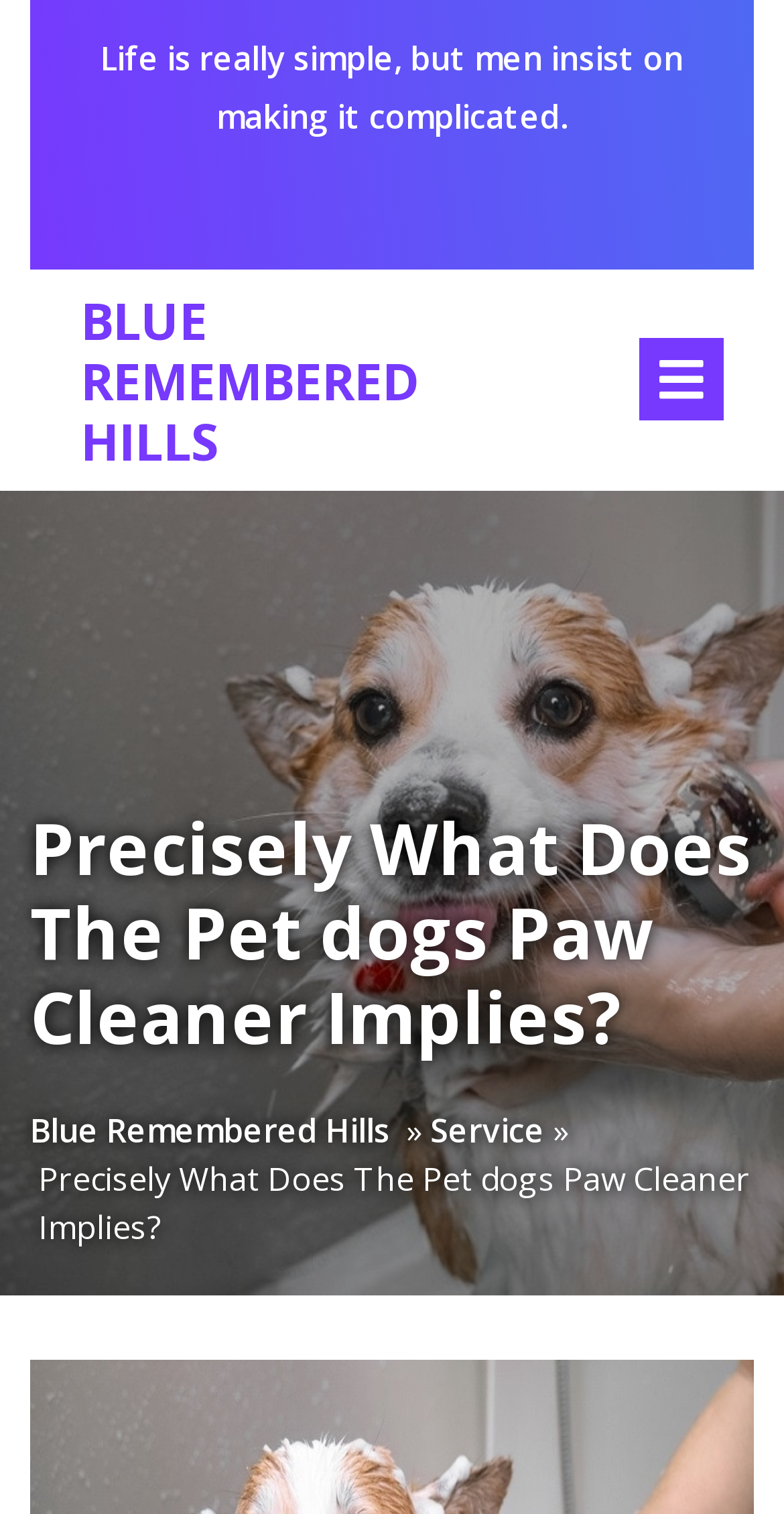Bounding box coordinates are specified in the format (top-left x, top-left y, bottom-right x, bottom-right y). All values are floating point numbers bounded between 0 and 1. Please provide the bounding box coordinate of the region this sentence describes: Creative Truckee

None